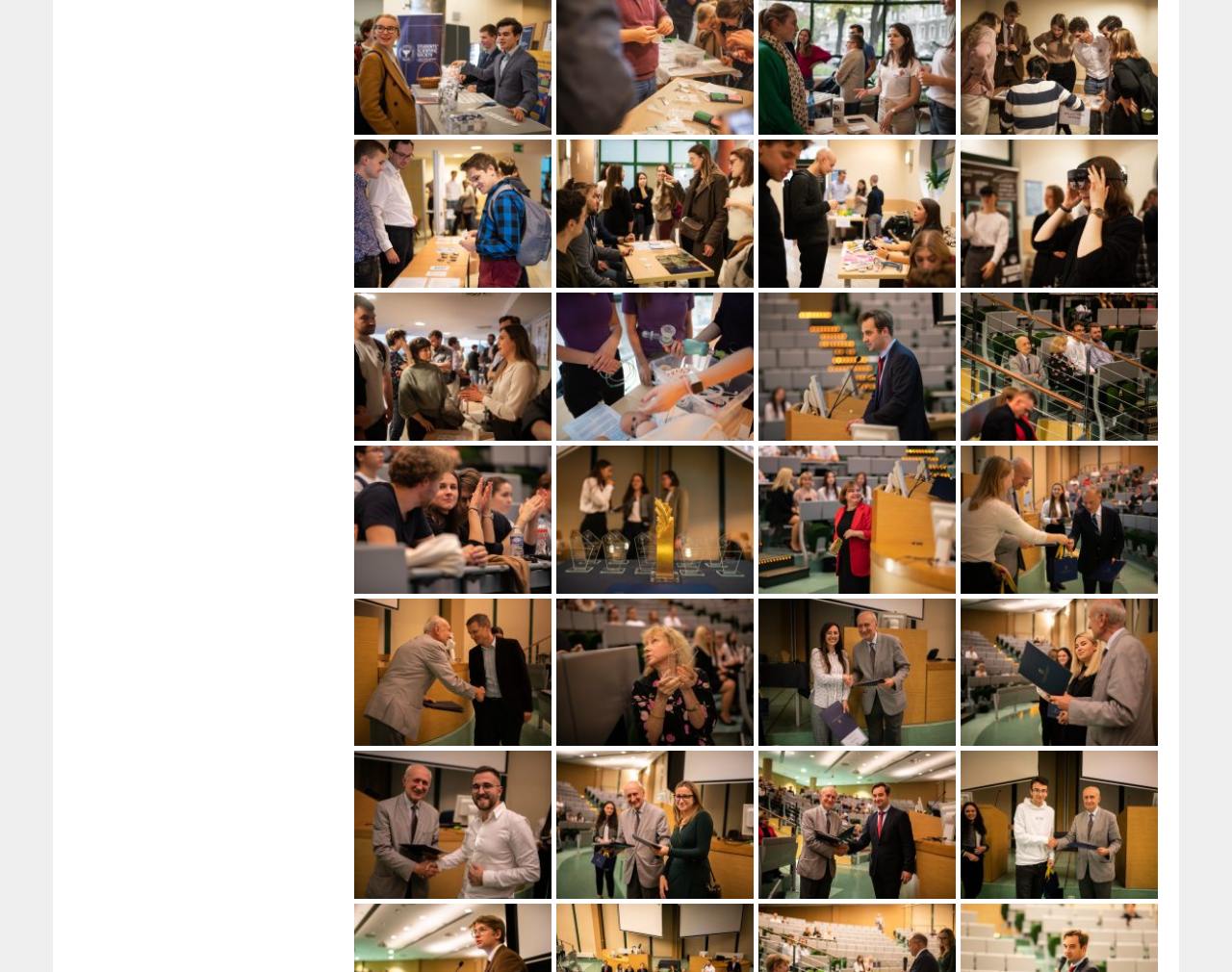Bounding box coordinates should be provided in the format (top-left x, top-left y, bottom-right x, bottom-right y) with all values between 0 and 1. Identify the bounding box for this UI element: WordPress

None